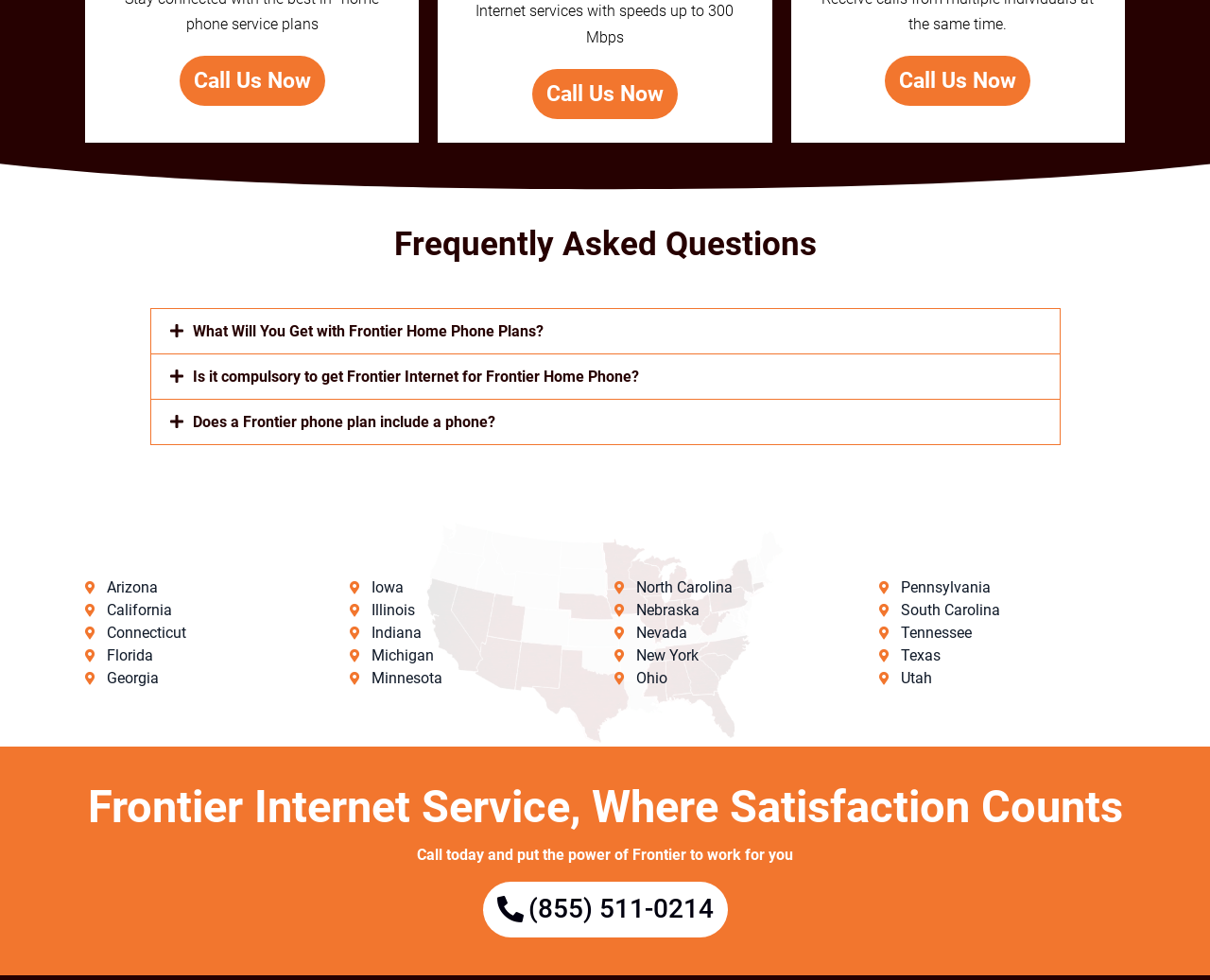What is the topic of the Frequently Asked Questions section? Please answer the question using a single word or phrase based on the image.

Frontier Home Phone Plans